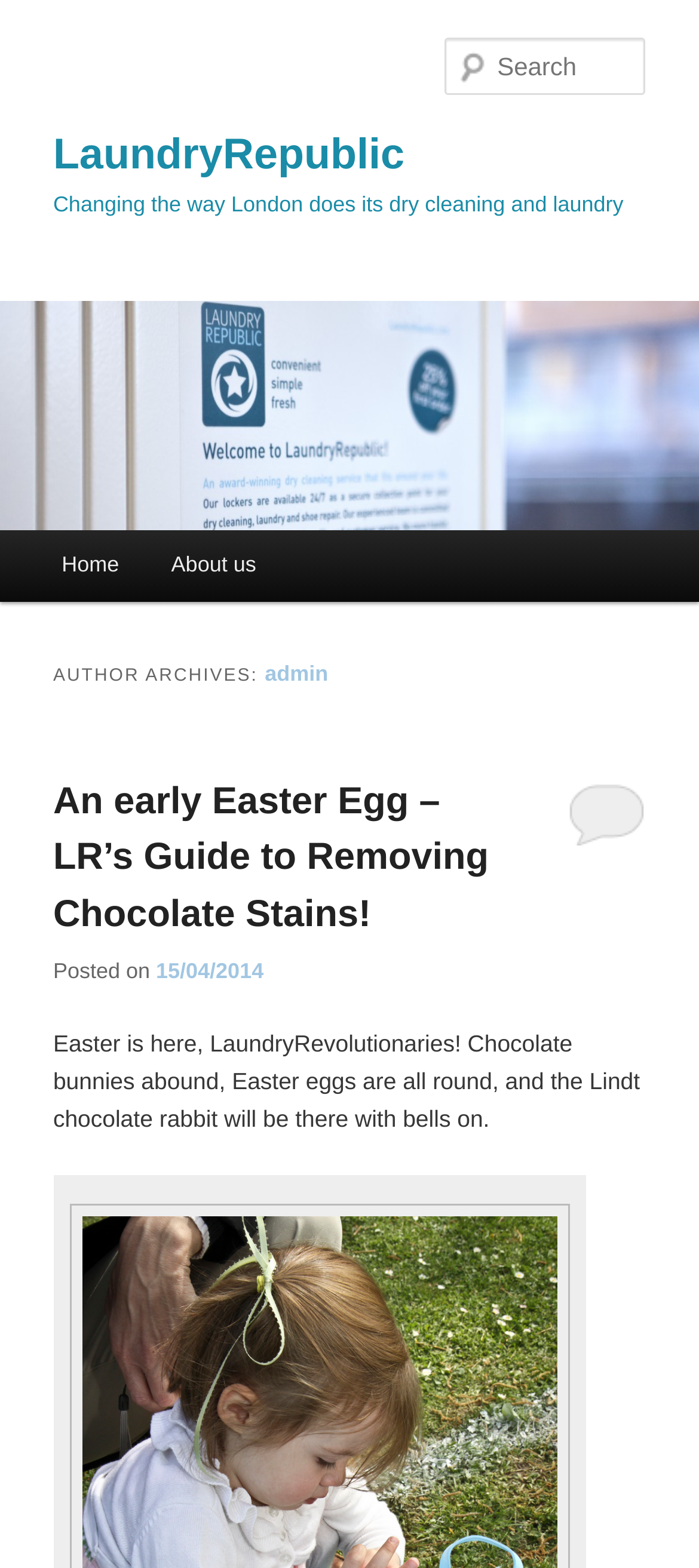Please find the bounding box coordinates of the element that must be clicked to perform the given instruction: "Learn about LaundryRepublic". The coordinates should be four float numbers from 0 to 1, i.e., [left, top, right, bottom].

[0.076, 0.083, 0.579, 0.114]